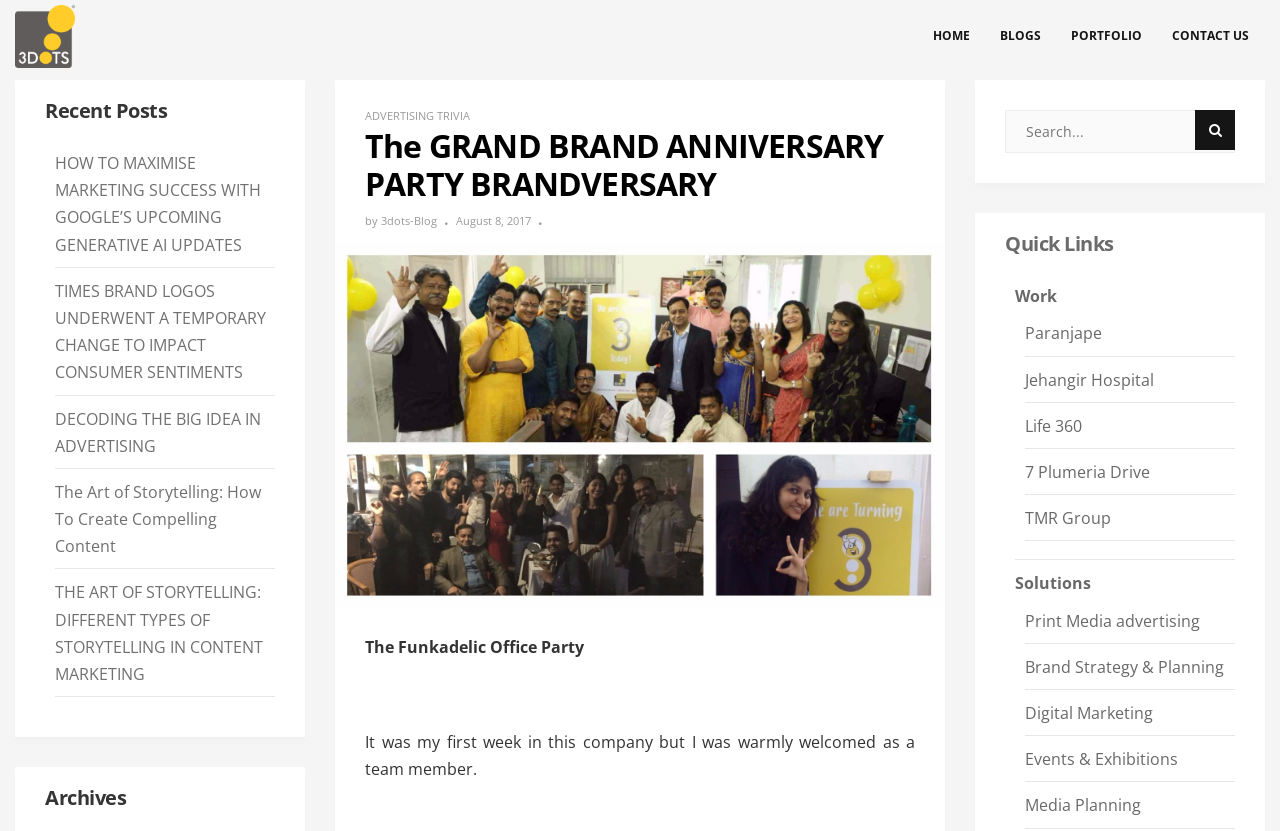Produce a meticulous description of the webpage.

This webpage appears to be a blog page for 3 Dots Design Pvt. Ltd. At the top, there is a navigation menu with links to "HOME", "BLOGS", "PORTFOLIO", and "CONTACT US". Below the navigation menu, there is a section with a heading "Recent Posts" that lists five links to different blog articles.

To the left of the "Recent Posts" section, there is a complementary section with a heading "The GRAND BRAND ANNIVERSARY PARTY BRANDVERSARY" that celebrates the brand's second anniversary. This section includes an image, a link to the blog, and a few lines of text describing the anniversary party.

Below the "Recent Posts" section, there is another section with a heading "Archives" that lists a single link to "ADVERTISING TRIVIA". 

On the right side of the page, there is a search bar with a search button and a heading "Quick Links" that lists several links to different categories such as "Work", "Solutions", and others. Each category has several links to specific projects or services.

At the bottom of the page, there is a complementary section with a few lines of text describing the anniversary party and an image.